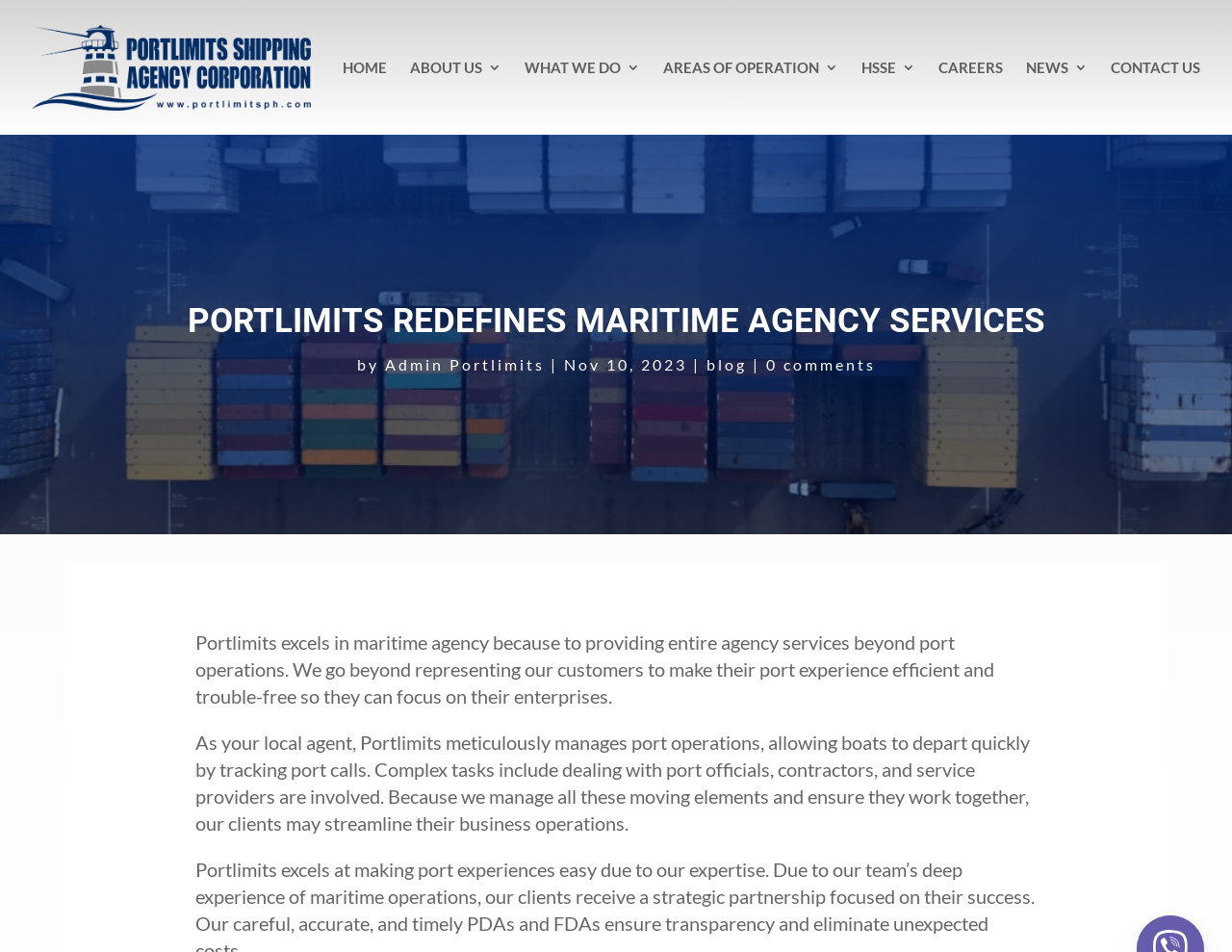What does Portlimits excel in?
Using the image as a reference, answer the question with a short word or phrase.

maritime agency